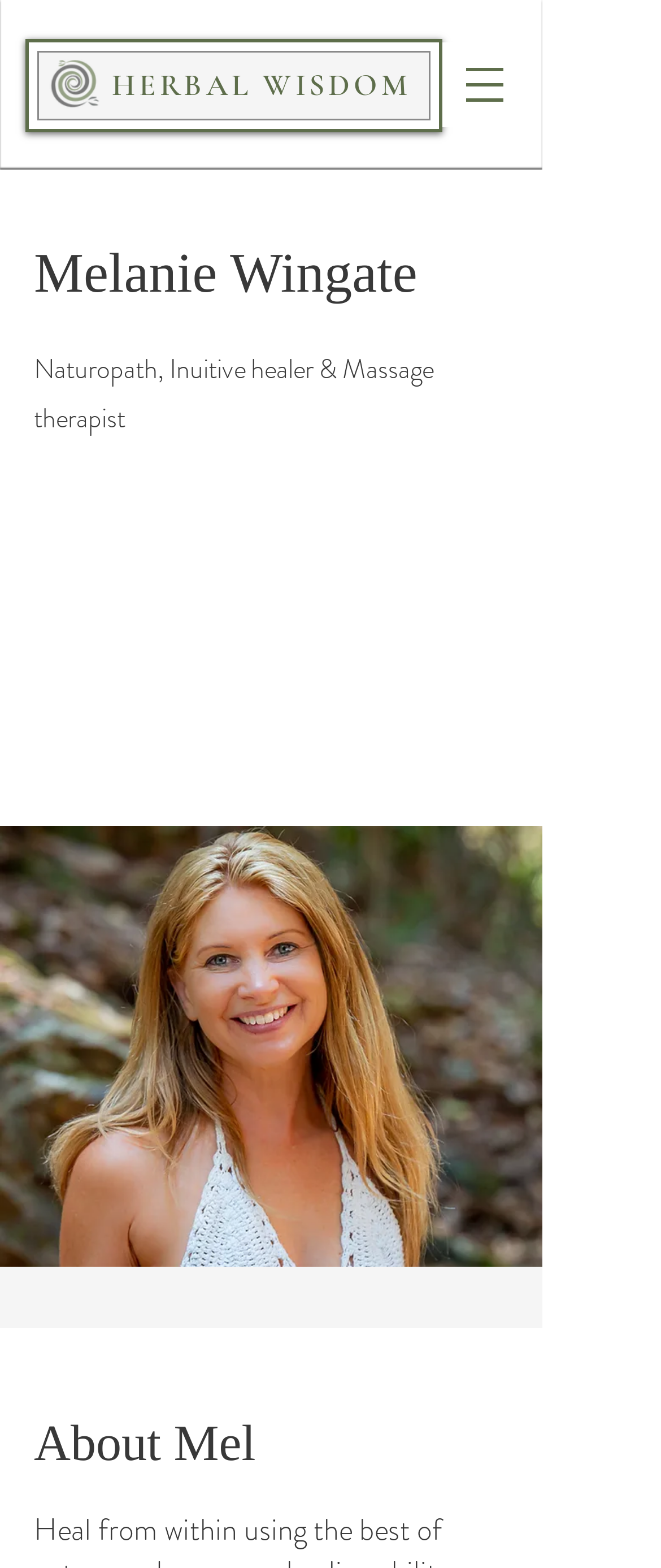Locate the UI element described by HERBAL WISDOM in the provided webpage screenshot. Return the bounding box coordinates in the format (top-left x, top-left y, bottom-right x, bottom-right y), ensuring all values are between 0 and 1.

[0.169, 0.04, 0.621, 0.066]